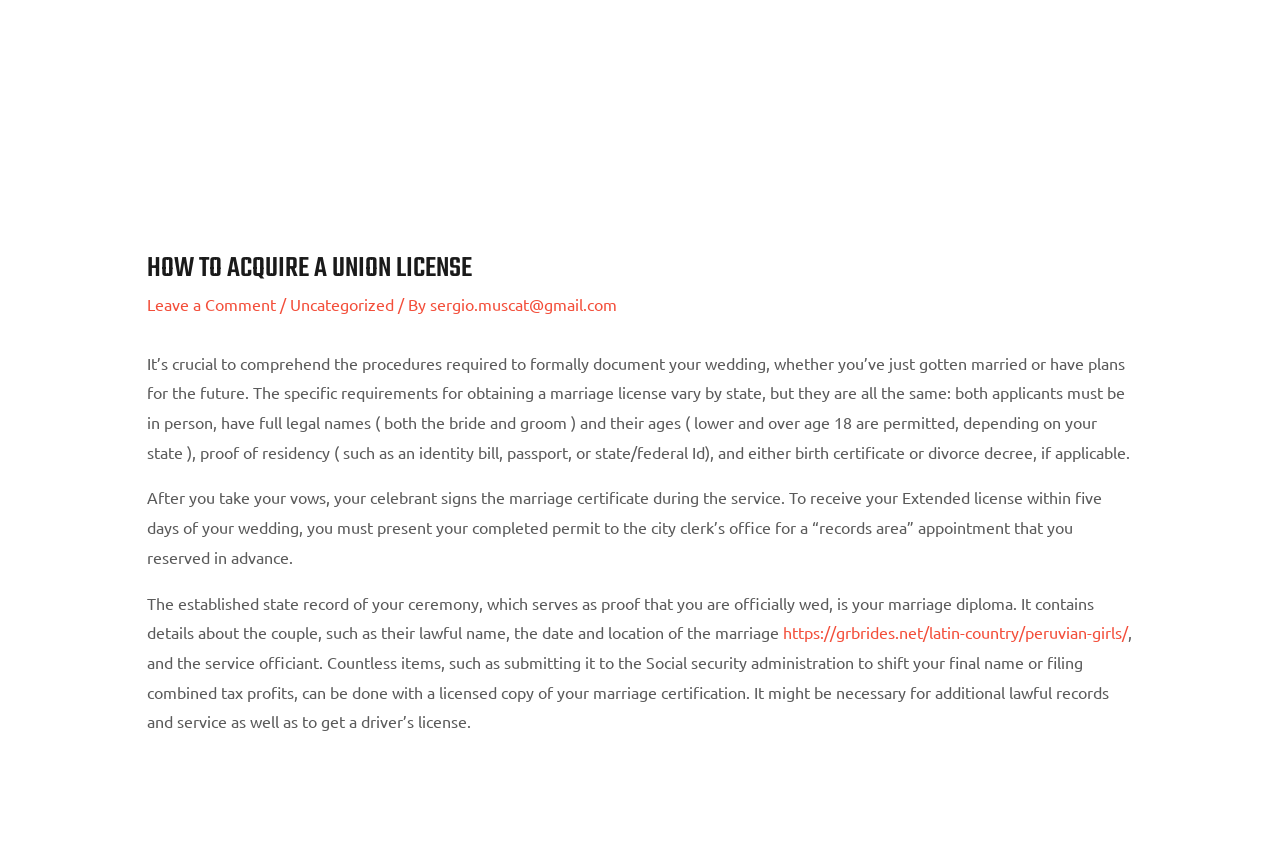Based on the image, give a detailed response to the question: What is the purpose of the marriage diploma?

The marriage diploma serves as proof that the couple is officially wed, containing details about the couple, such as their lawful name, the date and location of the marriage, and the service officiant.